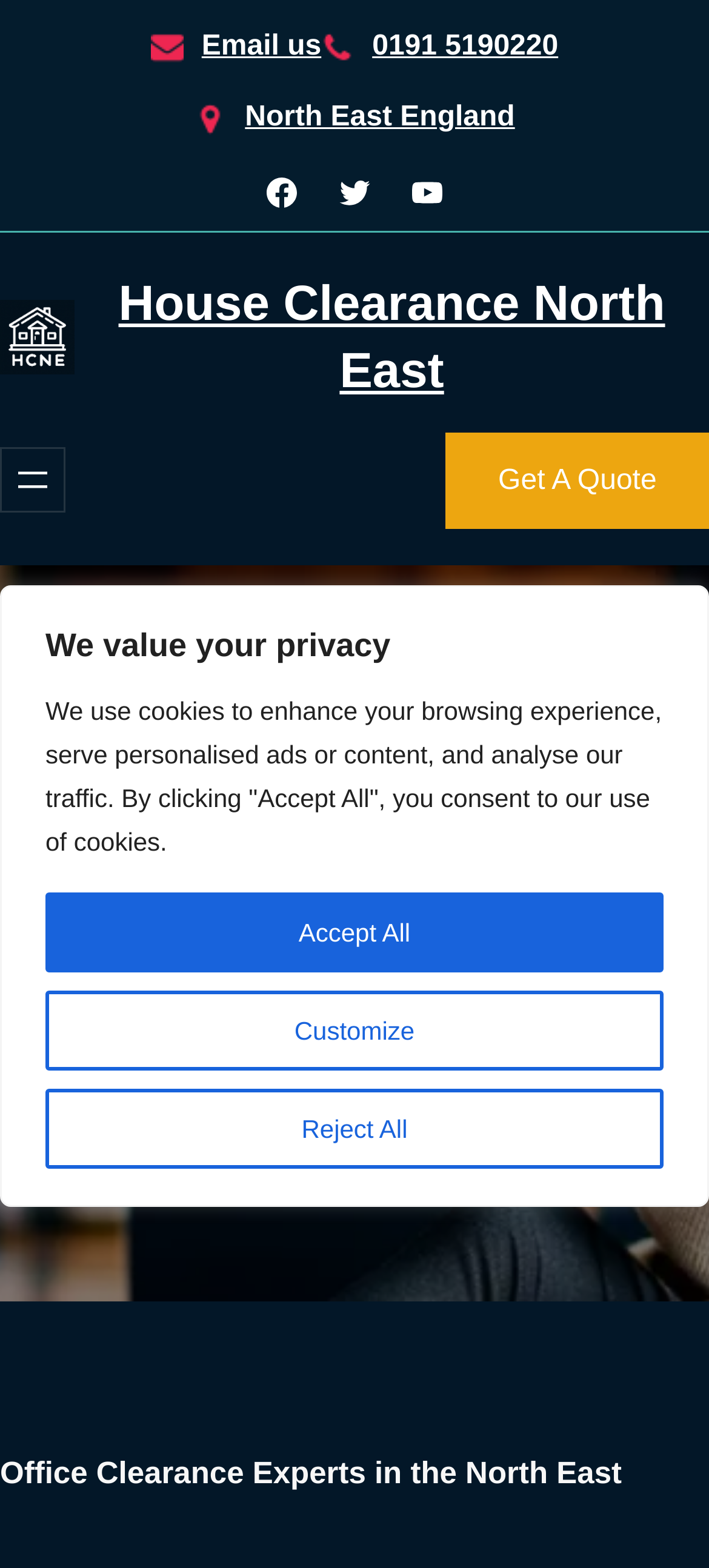What is the name of the company?
Answer the question with a single word or phrase by looking at the picture.

House Clearance North East